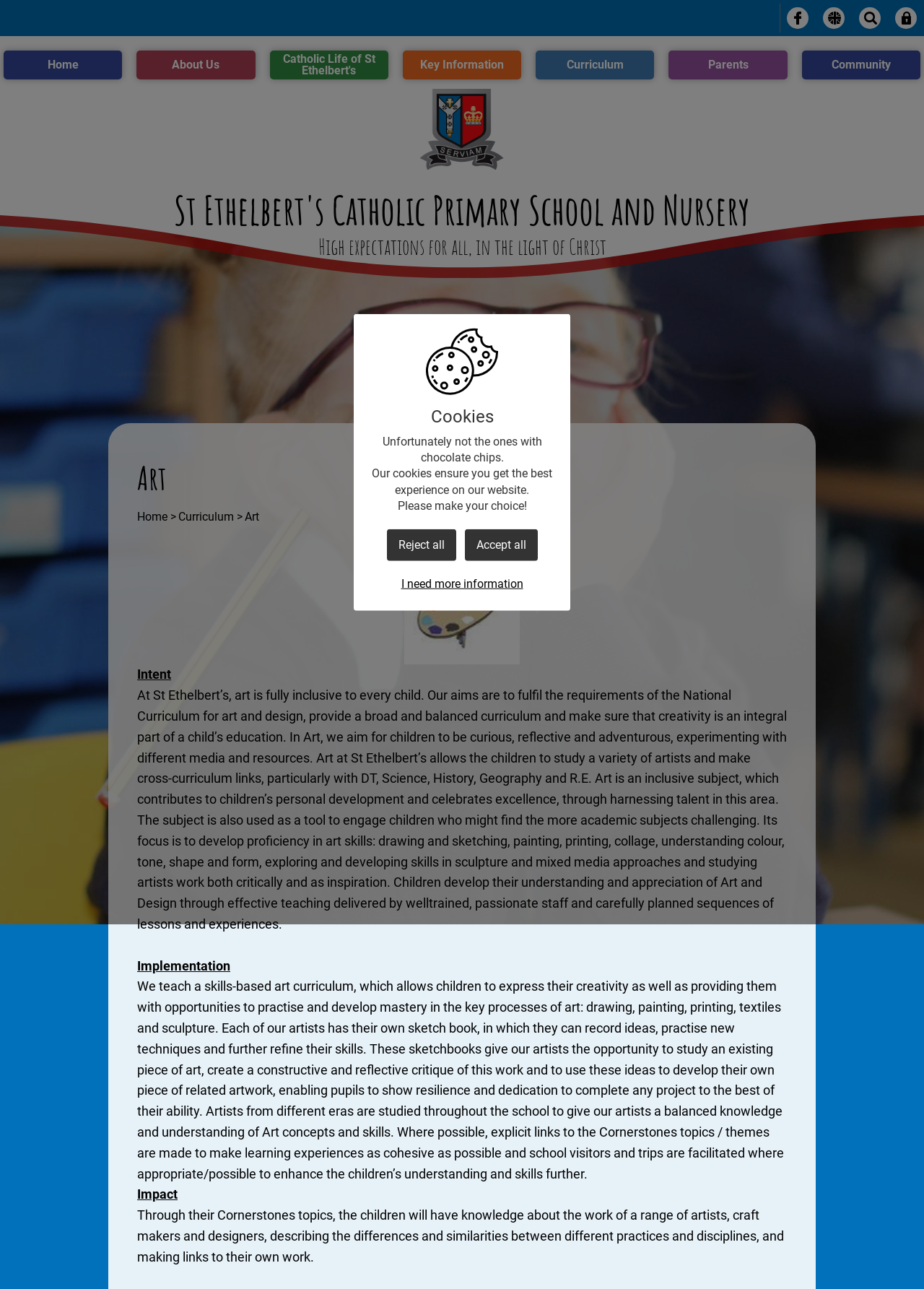What is the purpose of the 'Cookies' section?
Look at the image and respond to the question as thoroughly as possible.

The 'Cookies' section is located at the bottom of the webpage and informs users about the use of cookies on the website, providing options to accept, reject, or customize cookie settings.